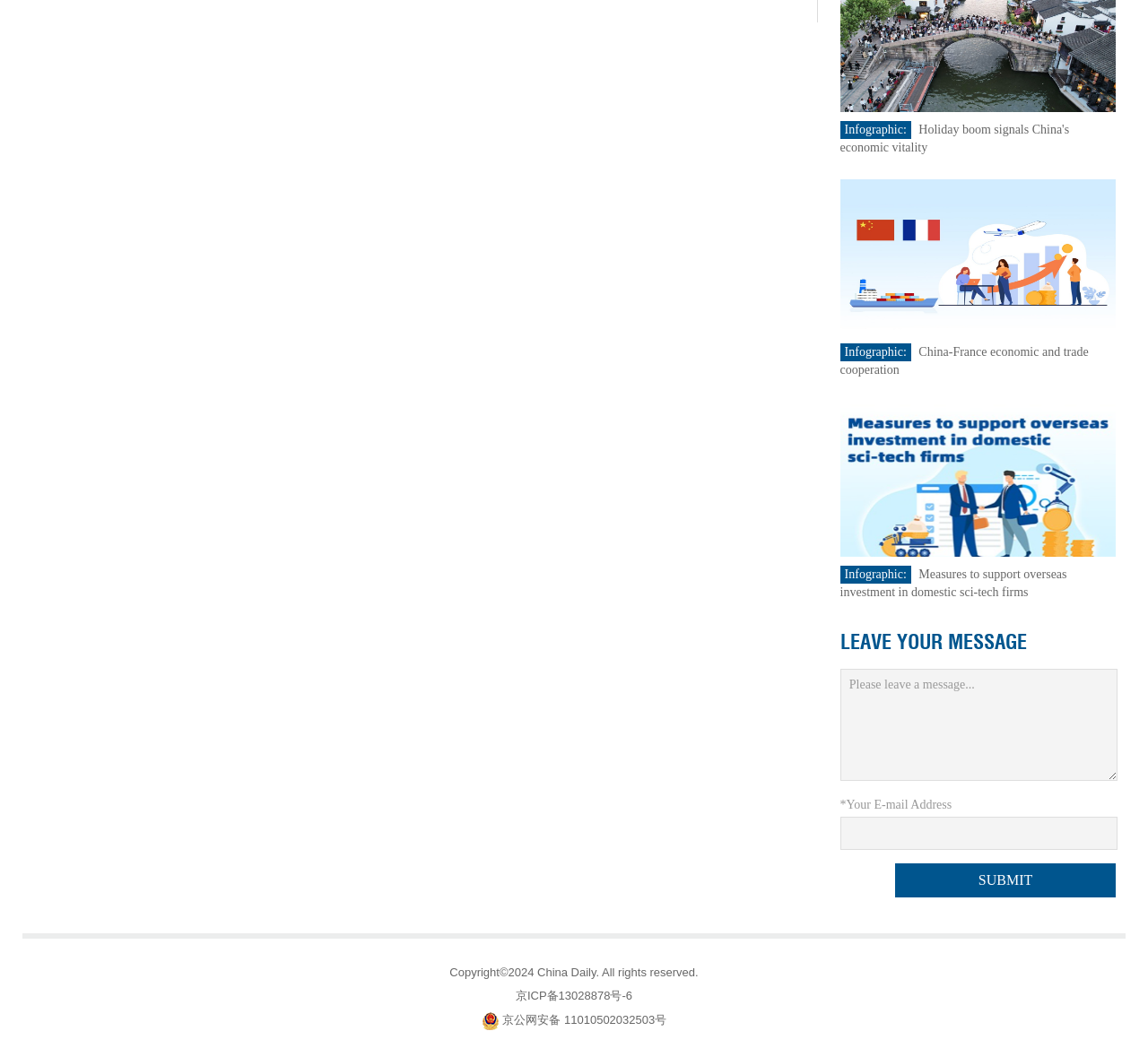Please locate the bounding box coordinates of the region I need to click to follow this instruction: "Leave a message in the text box".

[0.732, 0.633, 0.973, 0.739]